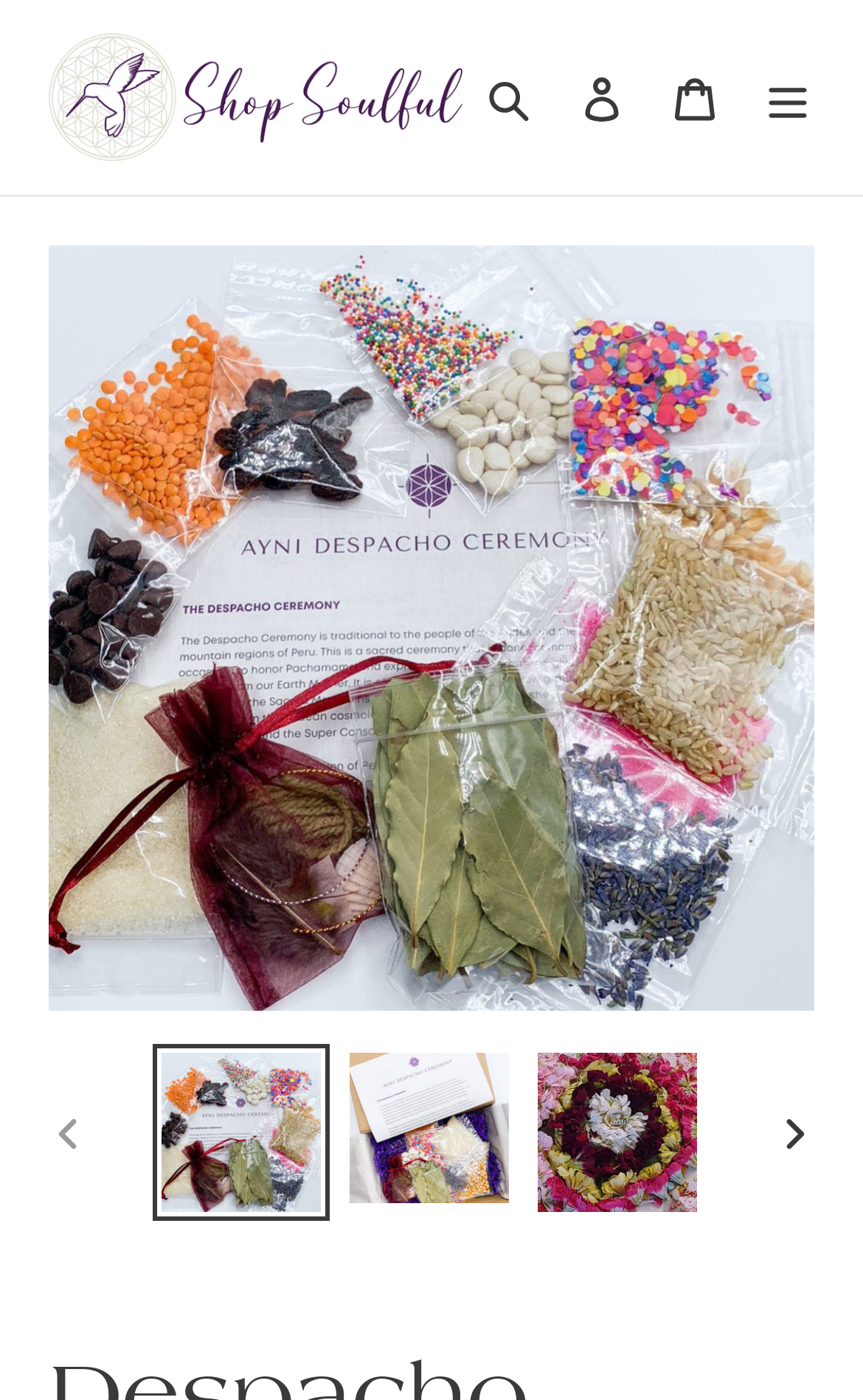Extract the bounding box coordinates of the UI element described by: "Log in". The coordinates should include four float numbers ranging from 0 to 1, e.g., [left, top, right, bottom].

[0.644, 0.033, 0.751, 0.105]